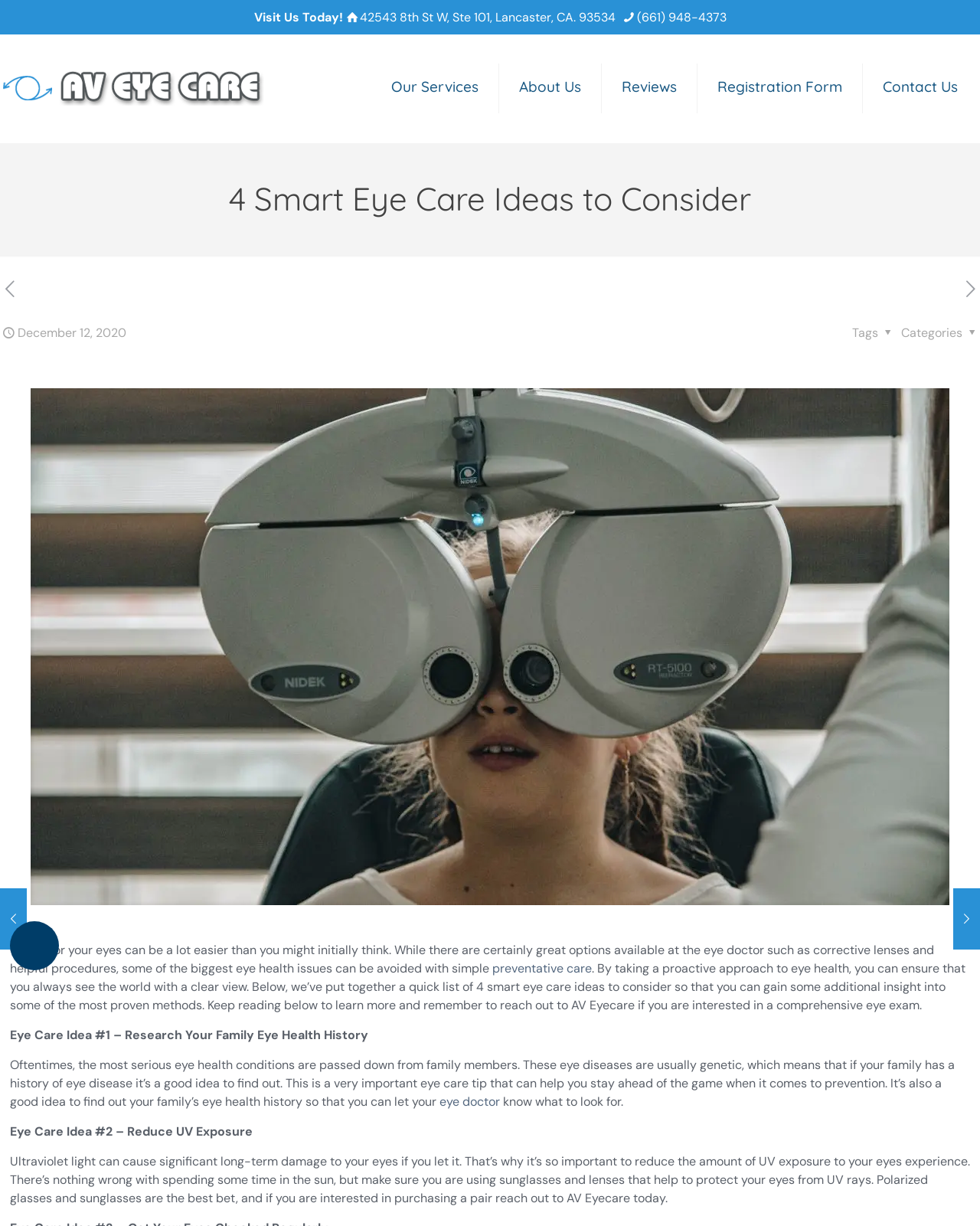Please find the bounding box coordinates of the element that must be clicked to perform the given instruction: "Visit the 'Our Services' page". The coordinates should be four float numbers from 0 to 1, i.e., [left, top, right, bottom].

[0.379, 0.028, 0.509, 0.116]